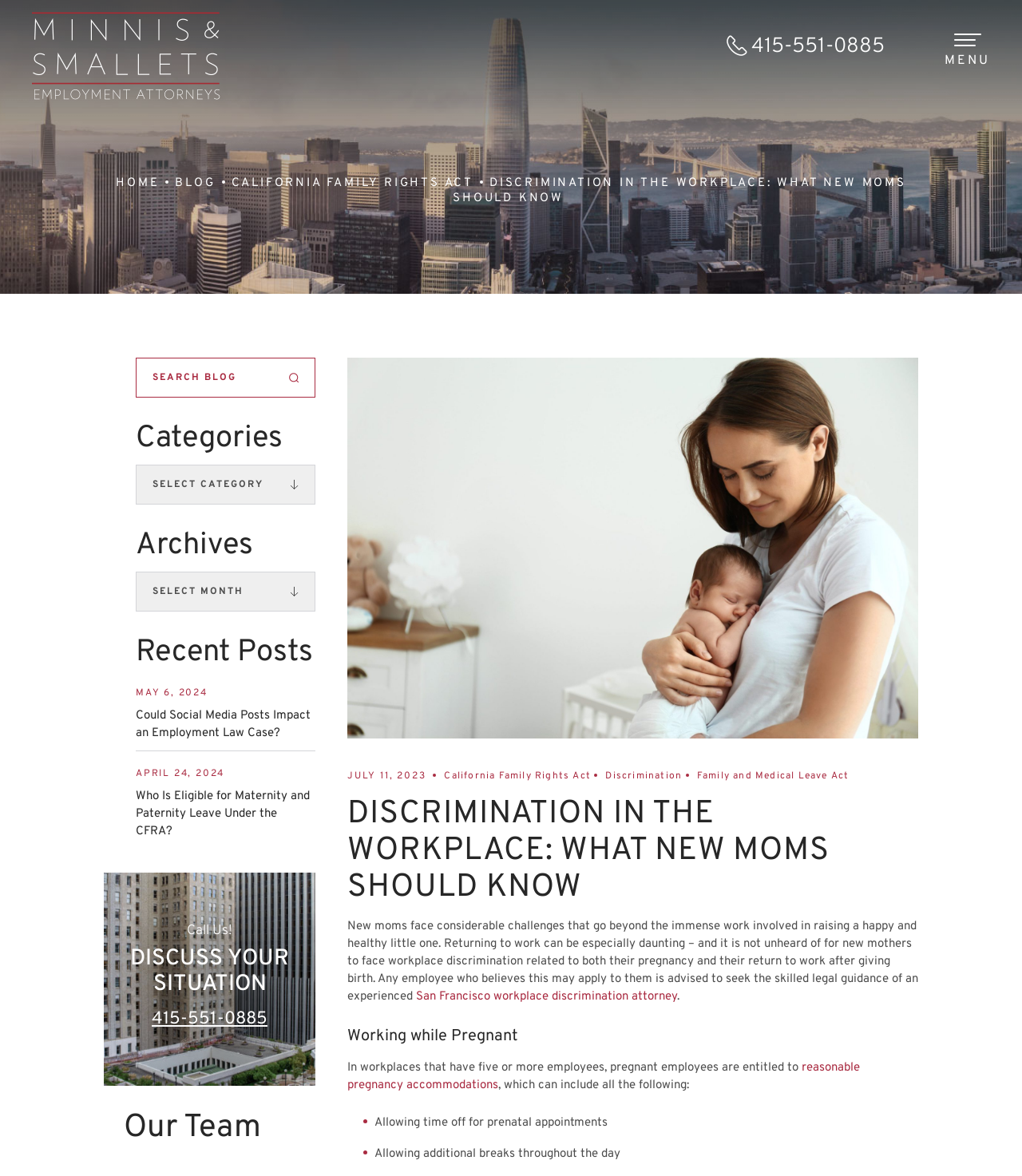Bounding box coordinates should be in the format (top-left x, top-left y, bottom-right x, bottom-right y) and all values should be floating point numbers between 0 and 1. Determine the bounding box coordinate for the UI element described as: reasonable pregnancy accommodations

[0.34, 0.901, 0.841, 0.929]